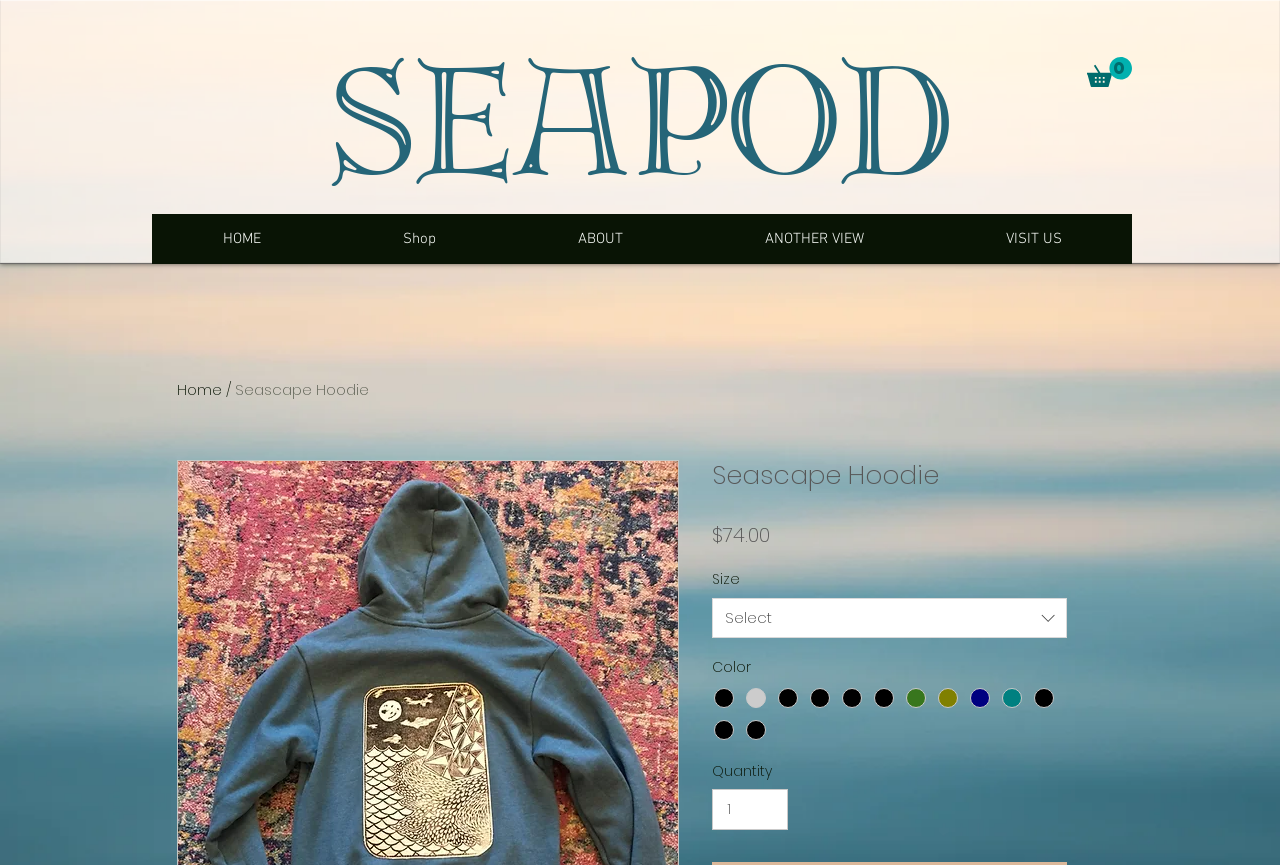Using the description "Select", locate and provide the bounding box of the UI element.

[0.556, 0.691, 0.834, 0.737]